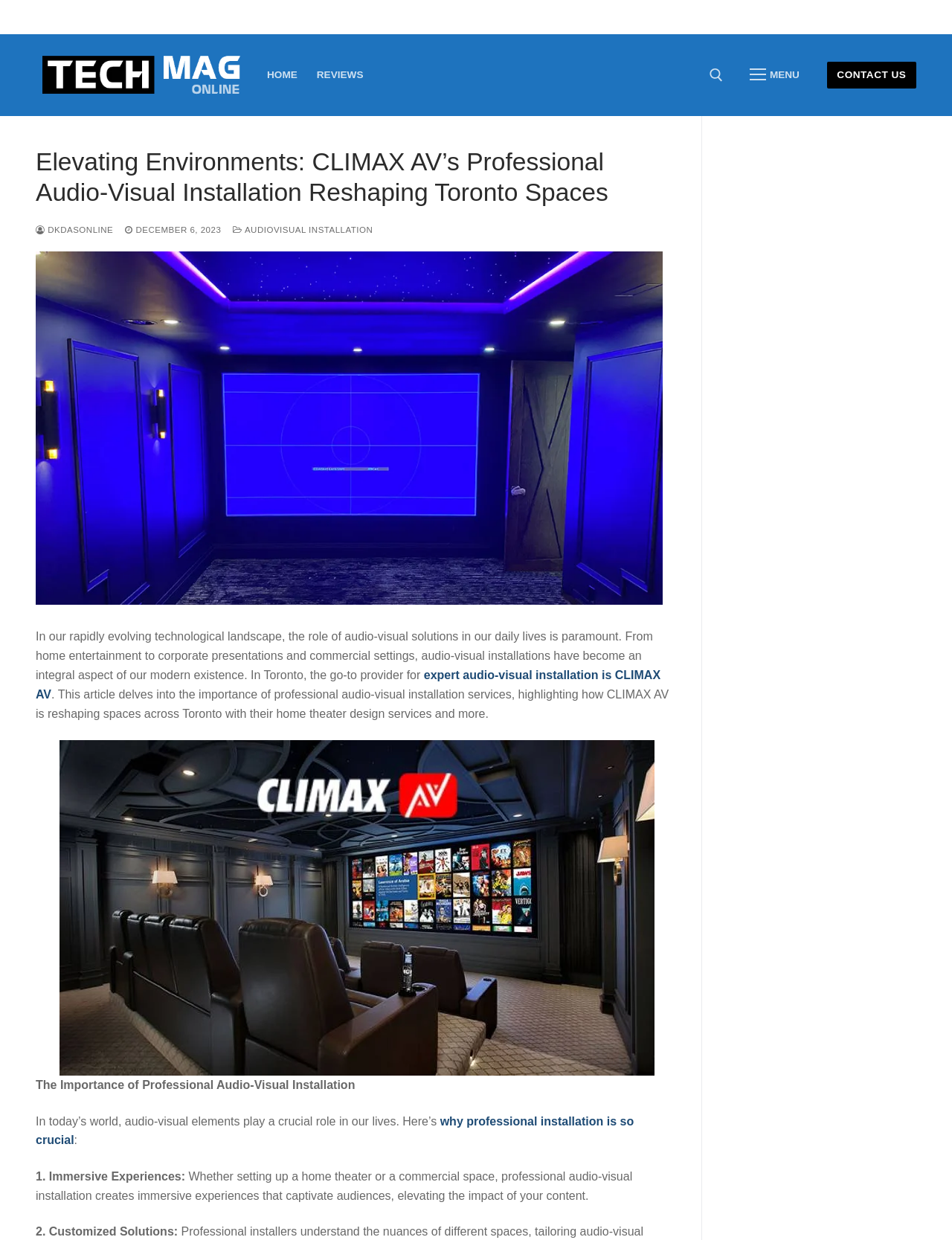Please identify the bounding box coordinates of the element's region that I should click in order to complete the following instruction: "search for something". The bounding box coordinates consist of four float numbers between 0 and 1, i.e., [left, top, right, bottom].

[0.734, 0.098, 0.953, 0.149]